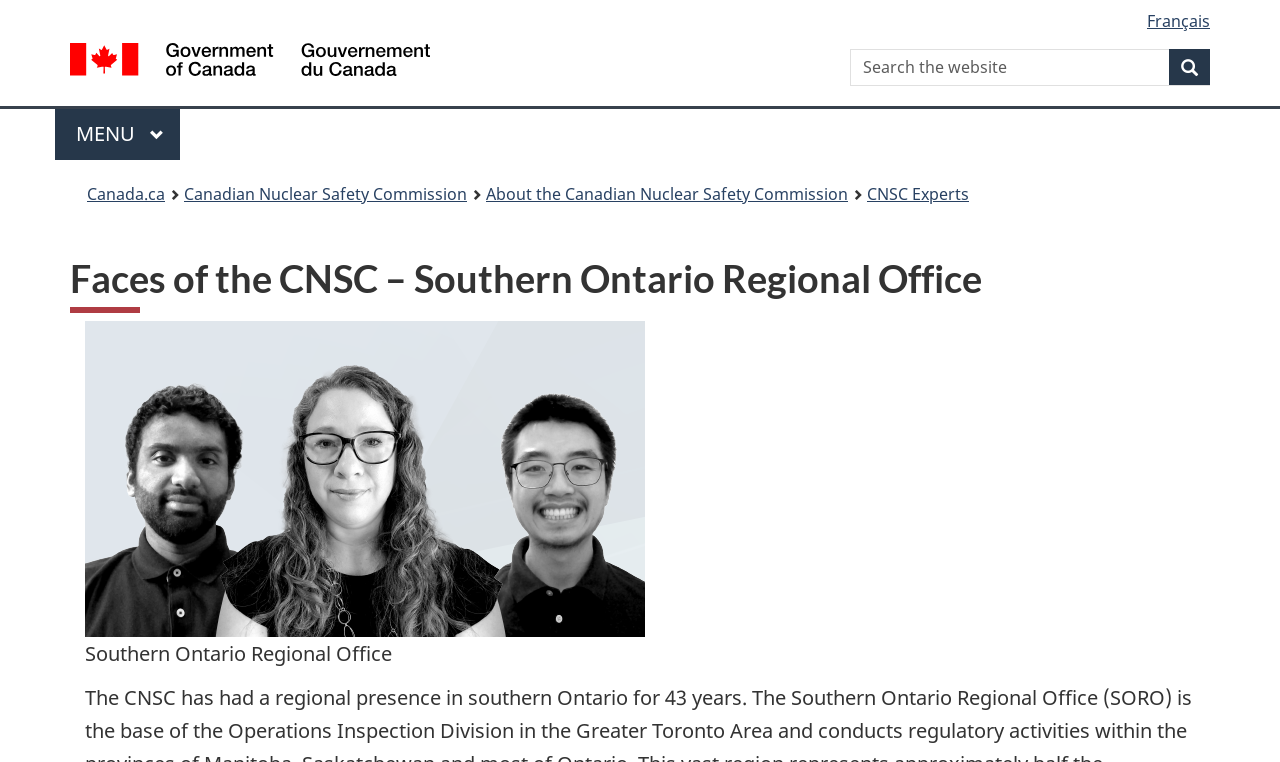Locate the bounding box for the described UI element: "CNSC Experts". Ensure the coordinates are four float numbers between 0 and 1, formatted as [left, top, right, bottom].

[0.677, 0.233, 0.757, 0.275]